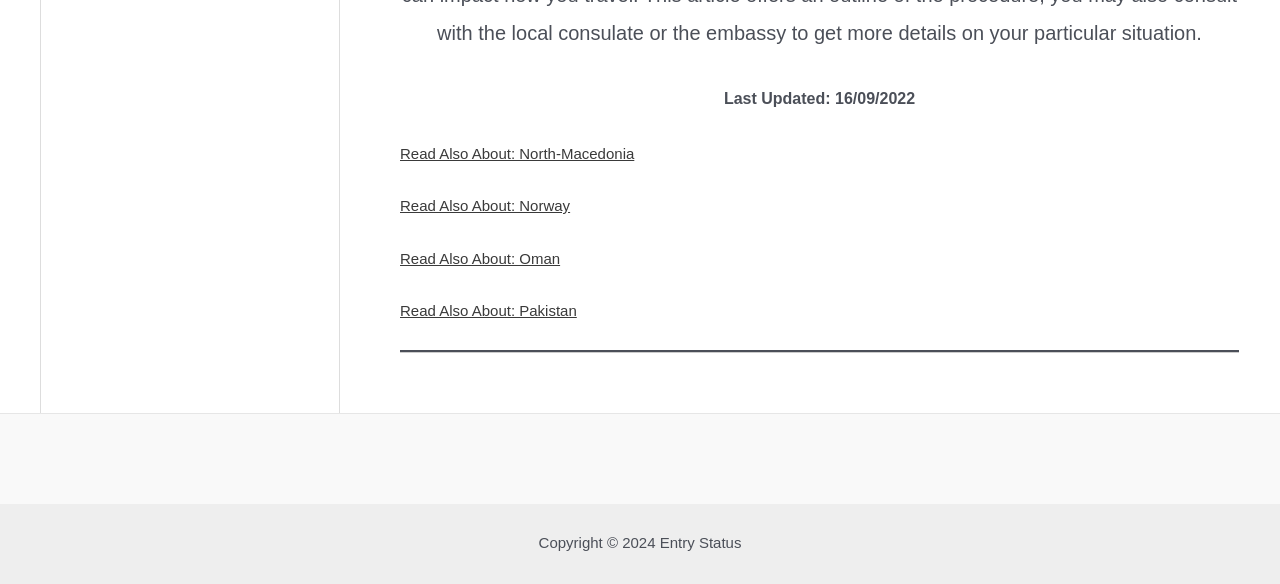What is the copyright information?
Use the image to answer the question with a single word or phrase.

Copyright © 2024 Entry Status